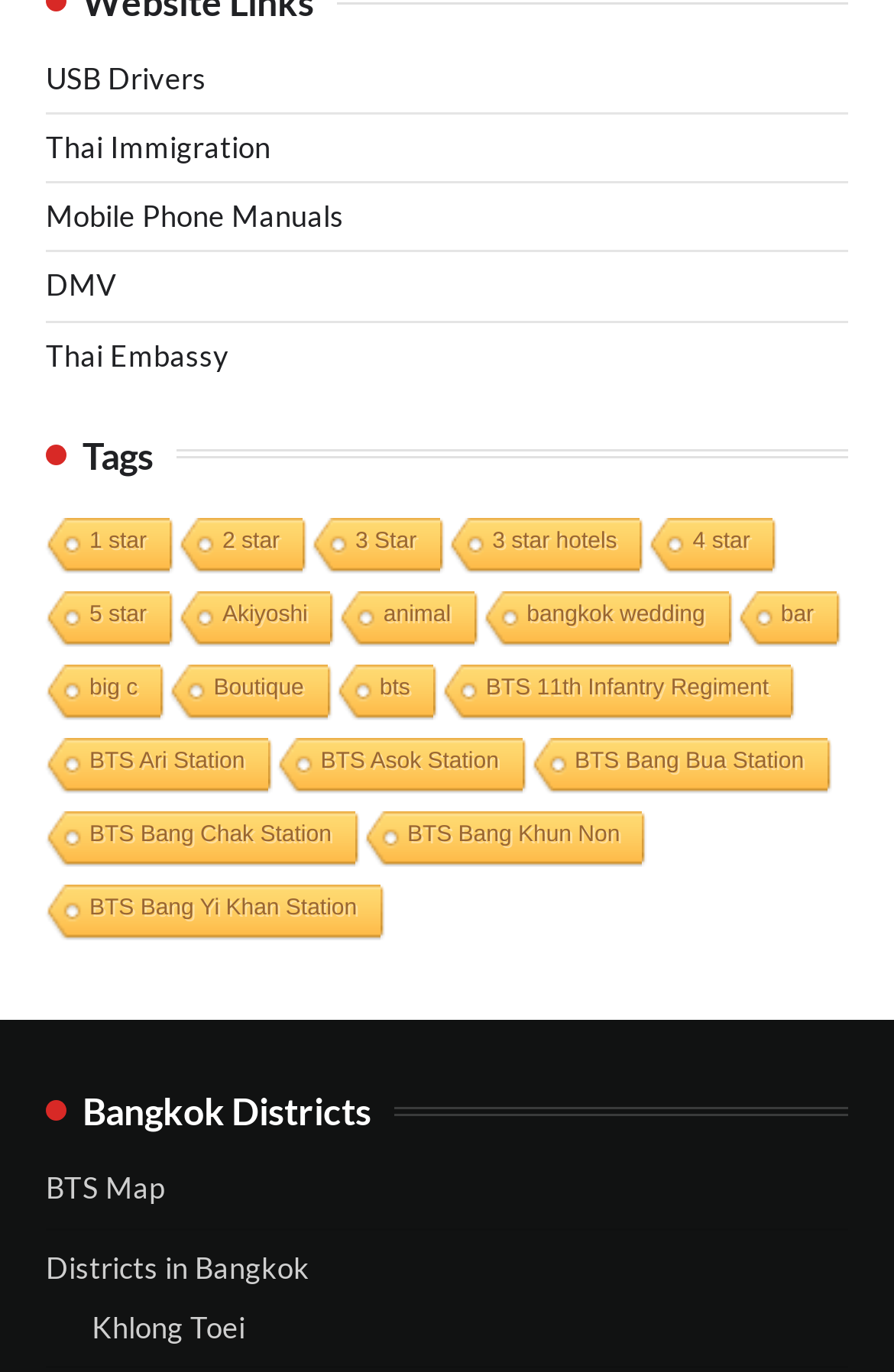Please identify the bounding box coordinates of the region to click in order to complete the given instruction: "learn more about cookies". The coordinates should be four float numbers between 0 and 1, i.e., [left, top, right, bottom].

None